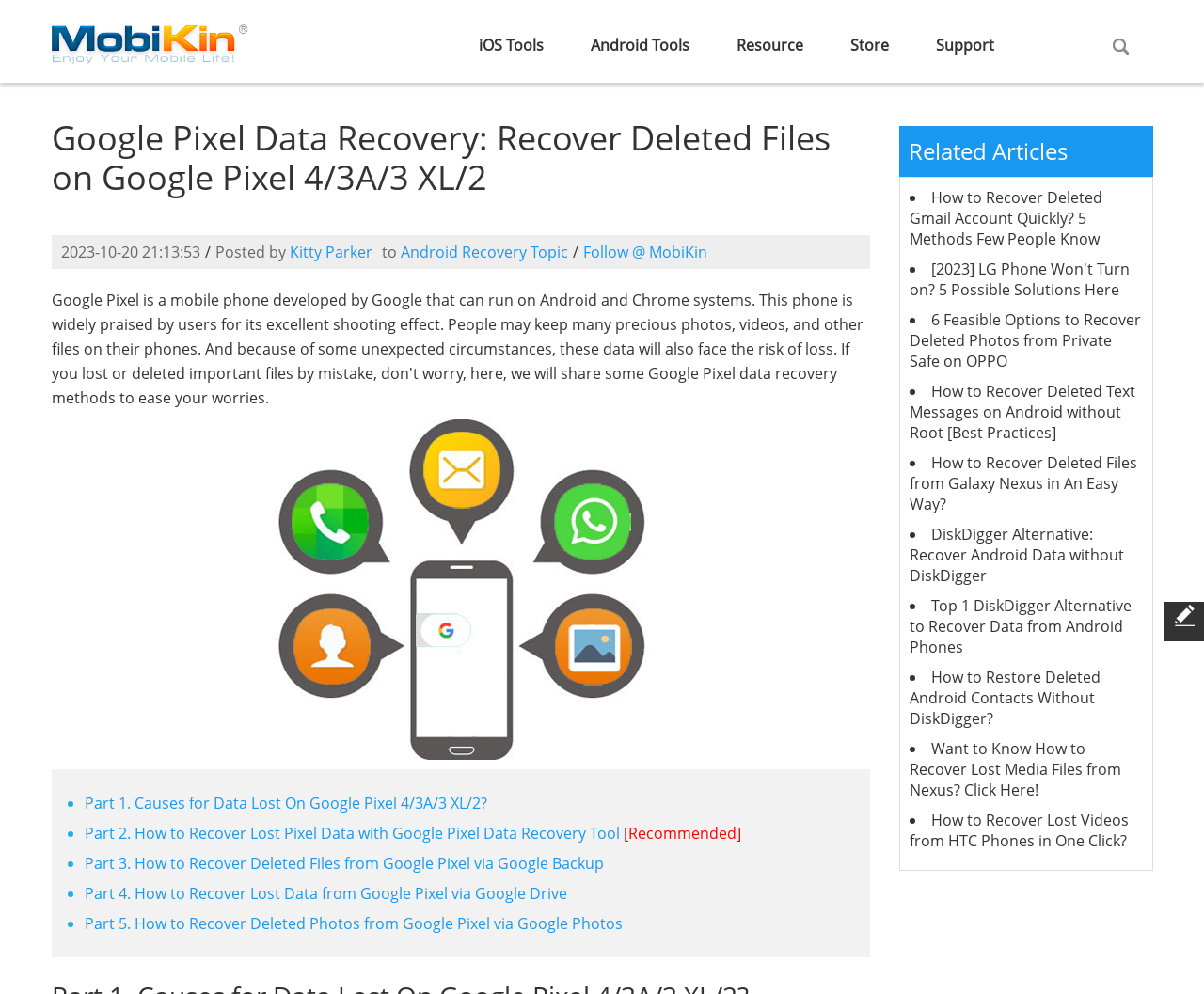Highlight the bounding box coordinates of the element that should be clicked to carry out the following instruction: "Check the 'Related Articles' section". The coordinates must be given as four float numbers ranging from 0 to 1, i.e., [left, top, right, bottom].

[0.747, 0.127, 0.958, 0.178]